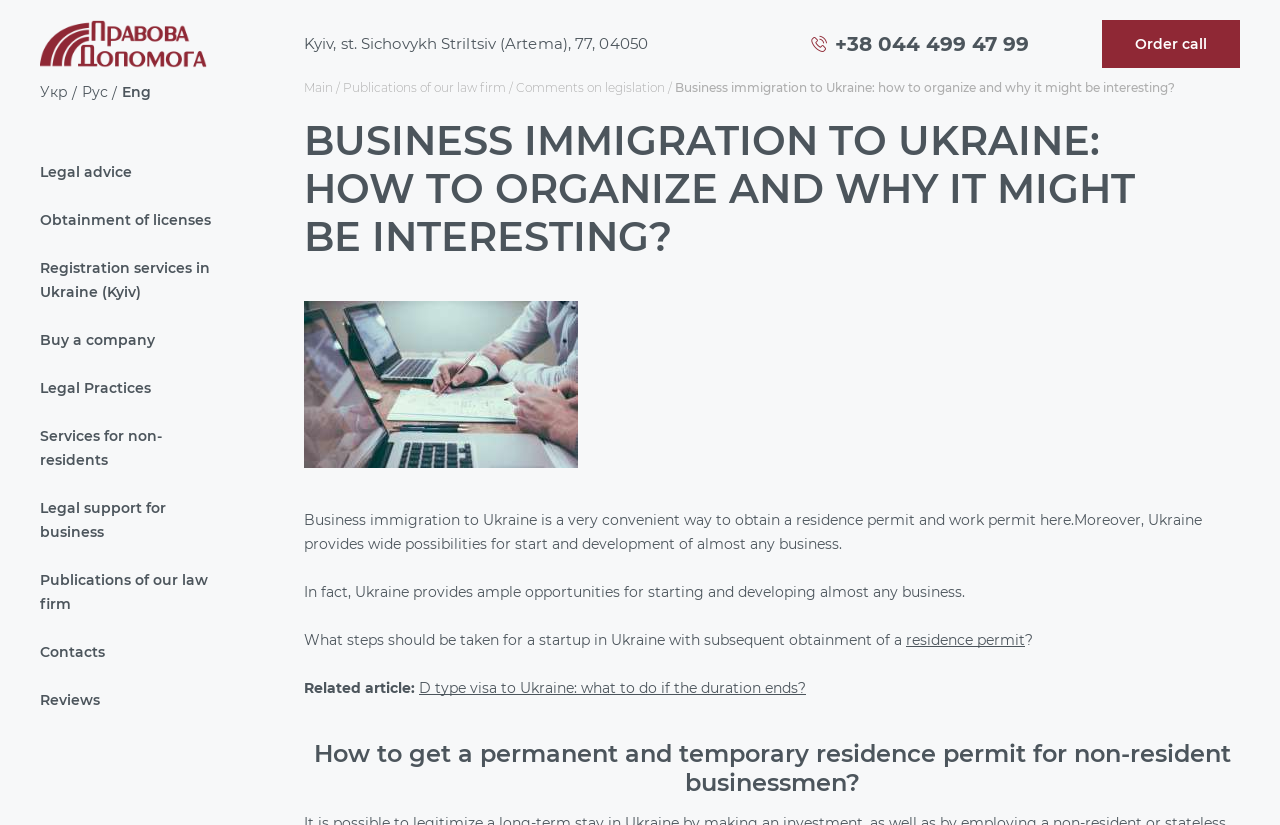Pinpoint the bounding box coordinates of the clickable area needed to execute the instruction: "Read the 'Legal advice' article". The coordinates should be specified as four float numbers between 0 and 1, i.e., [left, top, right, bottom].

[0.0, 0.179, 0.195, 0.237]